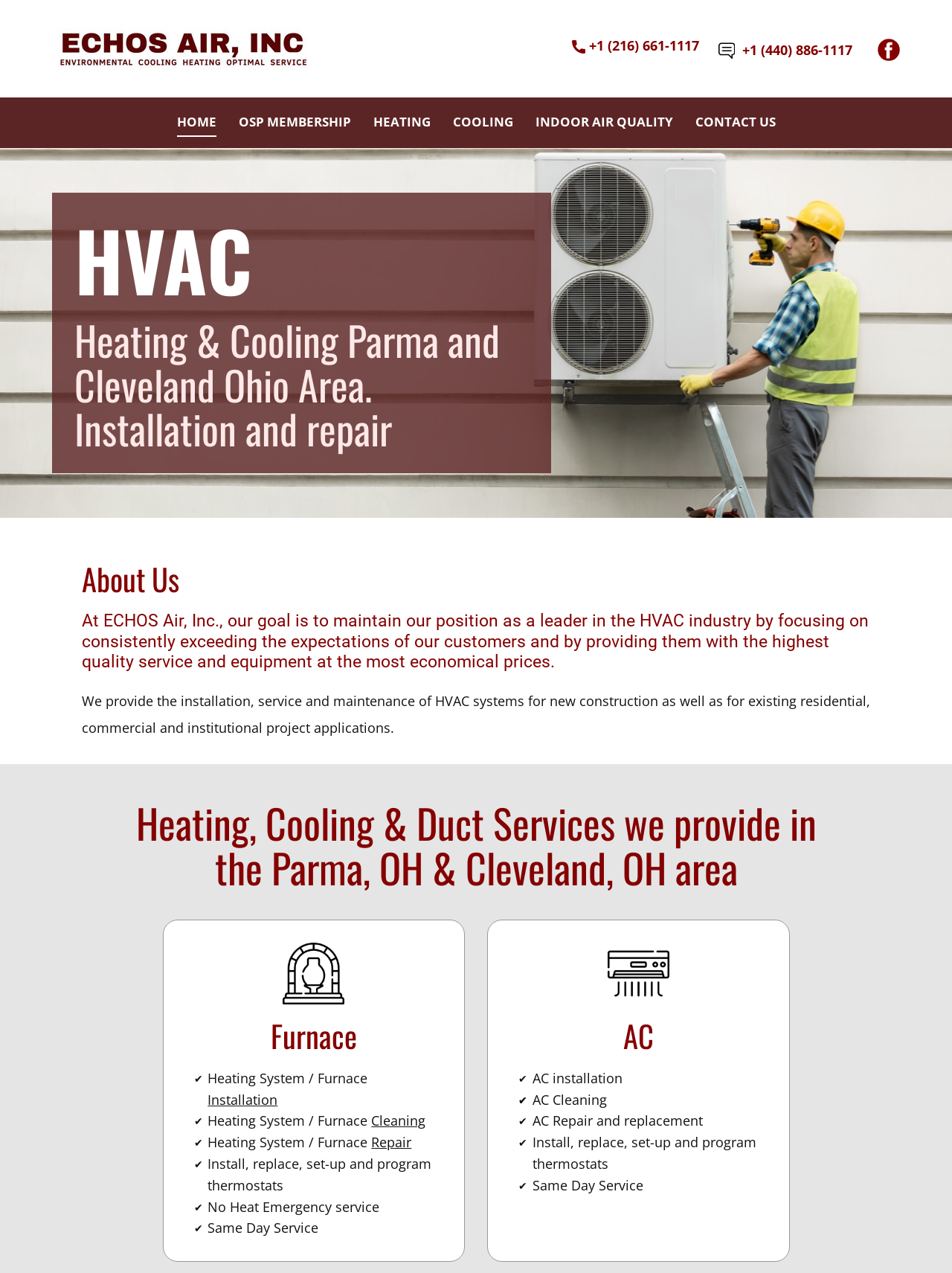Locate the bounding box coordinates of the clickable area needed to fulfill the instruction: "Go to Home page".

[0.055, 0.022, 0.328, 0.055]